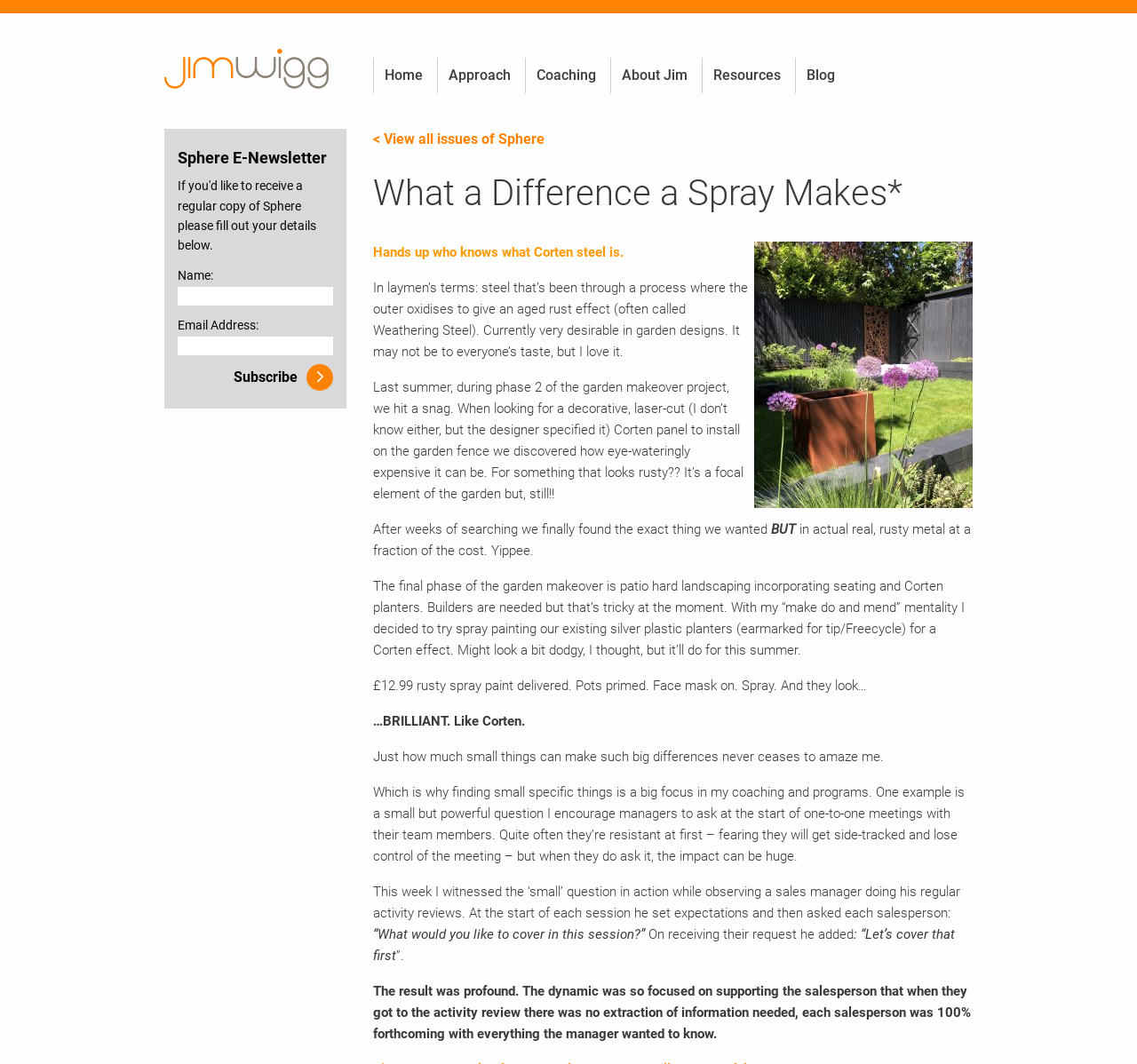How many links are there in the top navigation menu?
Provide a detailed answer to the question using information from the image.

The top navigation menu contains links to 'Home', 'Approach', 'Coaching', 'About Jim', 'Resources', and 'Blog'. Therefore, there are 6 links in the top navigation menu.